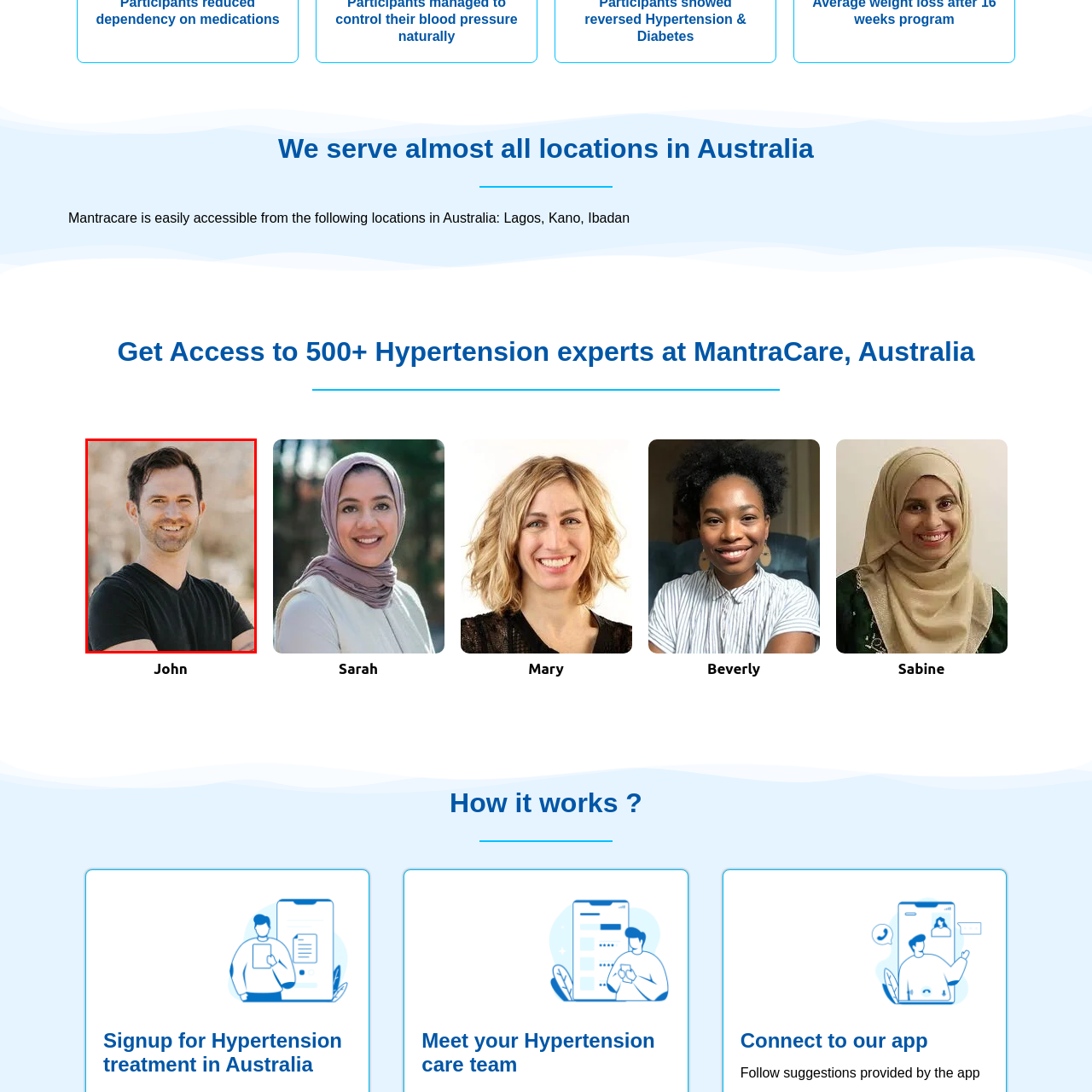Craft an in-depth description of the visual elements captured within the red box.

This image features a confident man smiling warmly at the camera, wearing a casual black t-shirt. He has dark hair styled in a modern cut and a distinct facial stubble that adds to his approachable demeanor. The background is softly blurred, suggesting an outdoor setting with natural light. This image is part of a collection representing healthcare professionals at MantraCare, a service dedicated to hypertension treatment in Australia. The friendly expression and relaxed posture convey a welcoming and supportive atmosphere, ideal for reassuring individuals seeking expert care in managing their health.